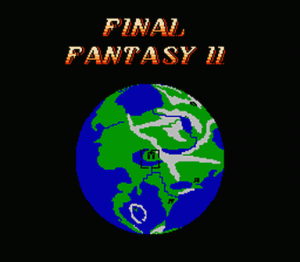Answer succinctly with a single word or phrase:
What is the purpose of the game's title?

Signify game's identity